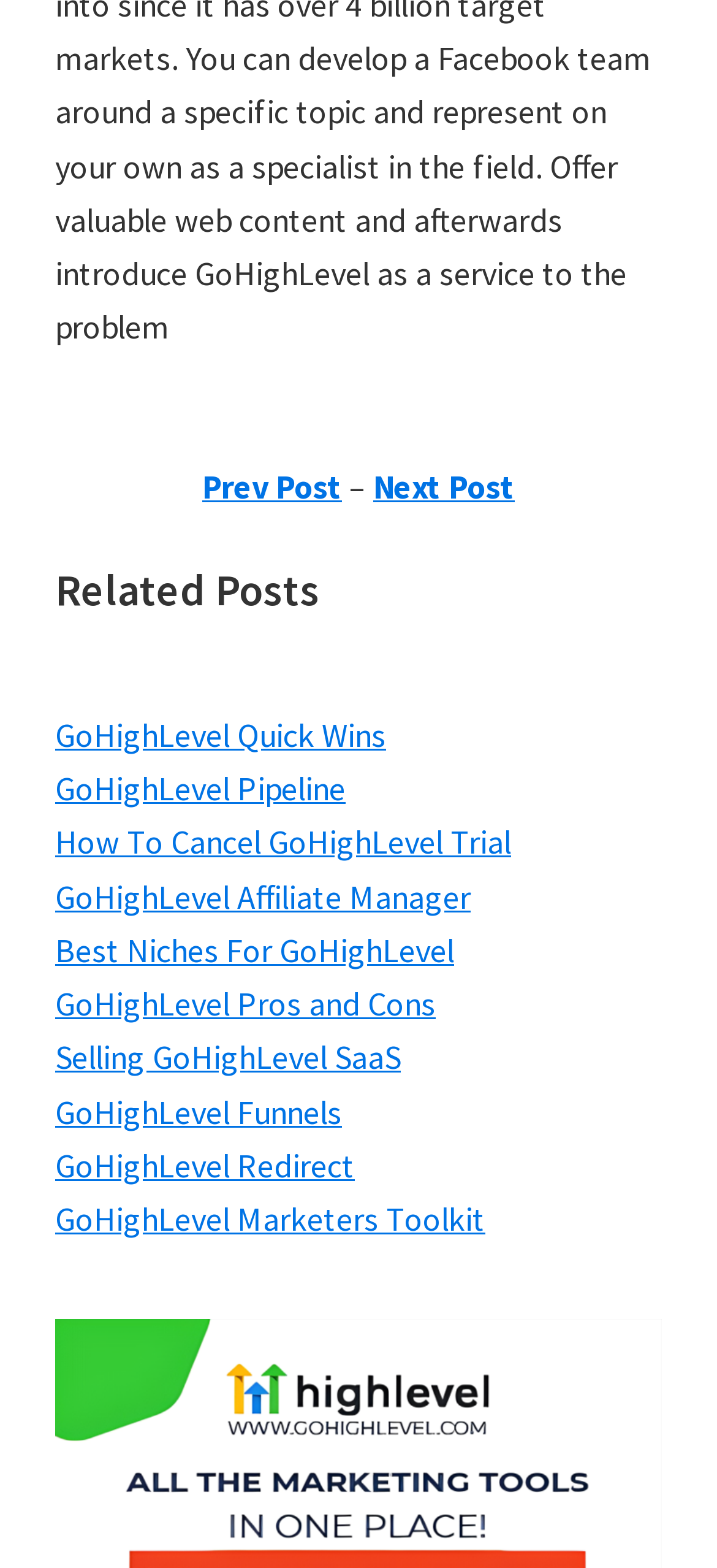Please identify the bounding box coordinates of the area I need to click to accomplish the following instruction: "view related posts".

[0.077, 0.36, 0.923, 0.428]